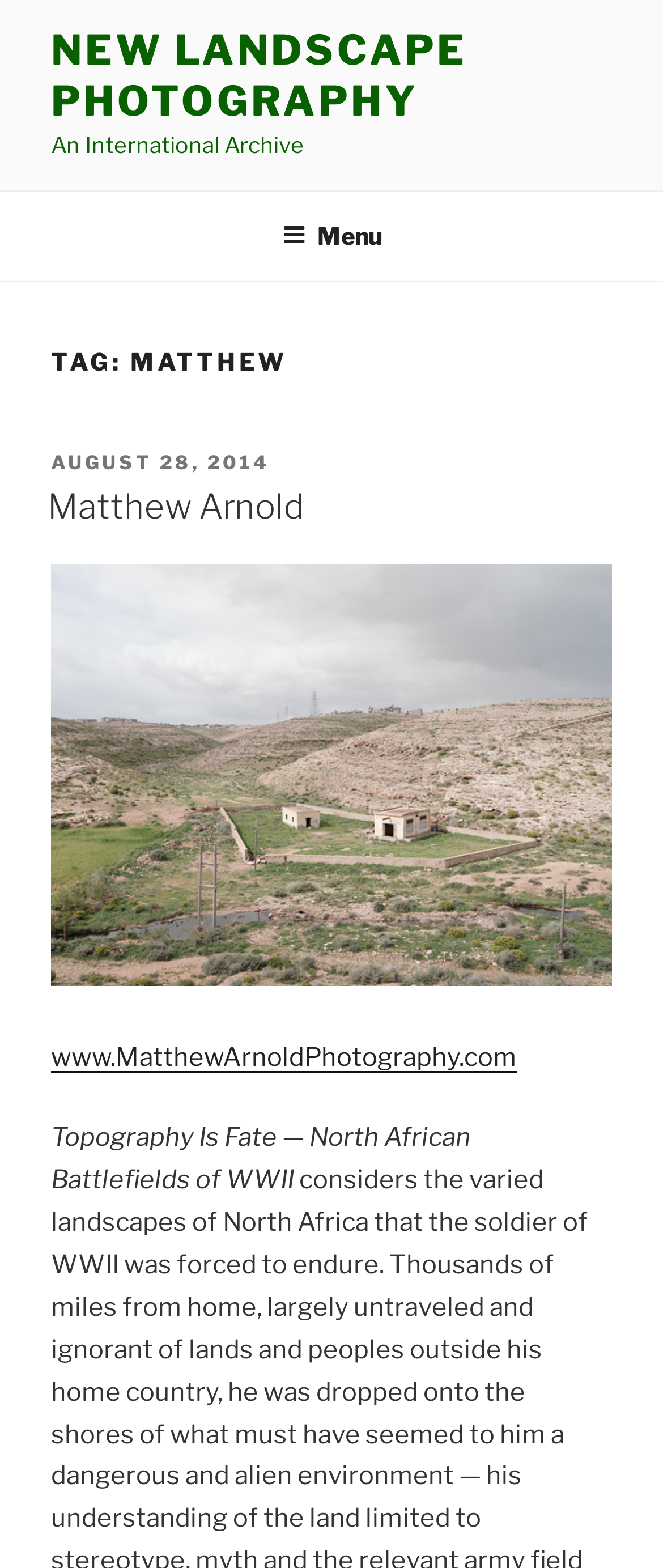What is the photographer's name?
From the details in the image, provide a complete and detailed answer to the question.

I found the photographer's name by looking at the heading element that says 'Matthew Arnold' and also the link with the same text. Additionally, the image caption also mentions '© Matthew Arnold', which further confirms the photographer's name.